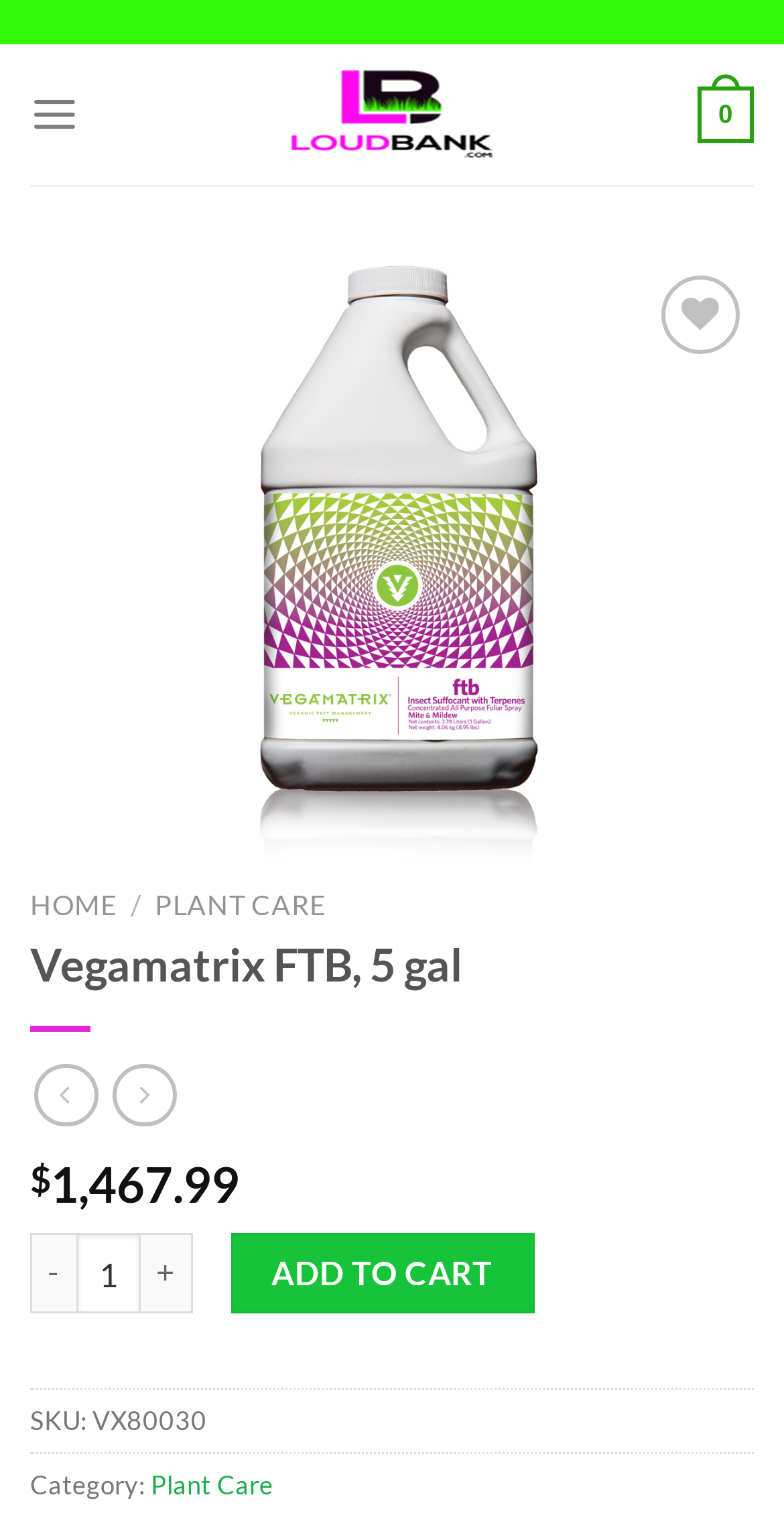Given the description "Plant Care", determine the bounding box of the corresponding UI element.

[0.192, 0.953, 0.349, 0.974]